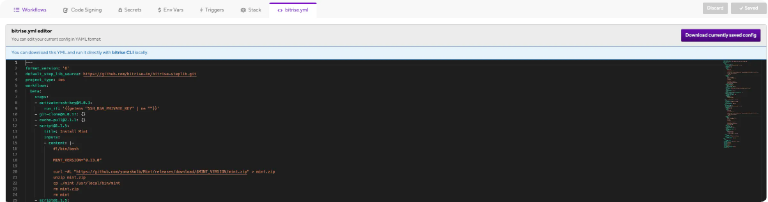Describe all elements and aspects of the image.

The image displays the Bitrise YAML editor, a critical interface for configuring automation tasks in Bitrise CI/CD. The editor's layout showcases a code editing environment, where users can input and modify the YAML configuration for their build workflows. At the top of the screen, tabs for navigating different sections such as Workflows, Code Signing, Secrets, and Triggers are visible, indicating the comprehensive functionality of the platform.

Below the tabs, a message reminds users that they are editing the `bitrise.yml` file and highlights its importance for defining build workflows. The main area features code in a dark theme, showcasing structured YAML syntax. This format includes key-value pairs and lists used to specify the parameters for automated processes, making it easier for developers to understand and manipulate their configurations.

Additionally, a prompt to "Download Currently used config" suggests that users can easily export their configurations, enhancing usability for developers who wish to maintain or transfer their settings. Overall, this image encapsulates a user-friendly environment designed to facilitate efficient workflow management in software development.